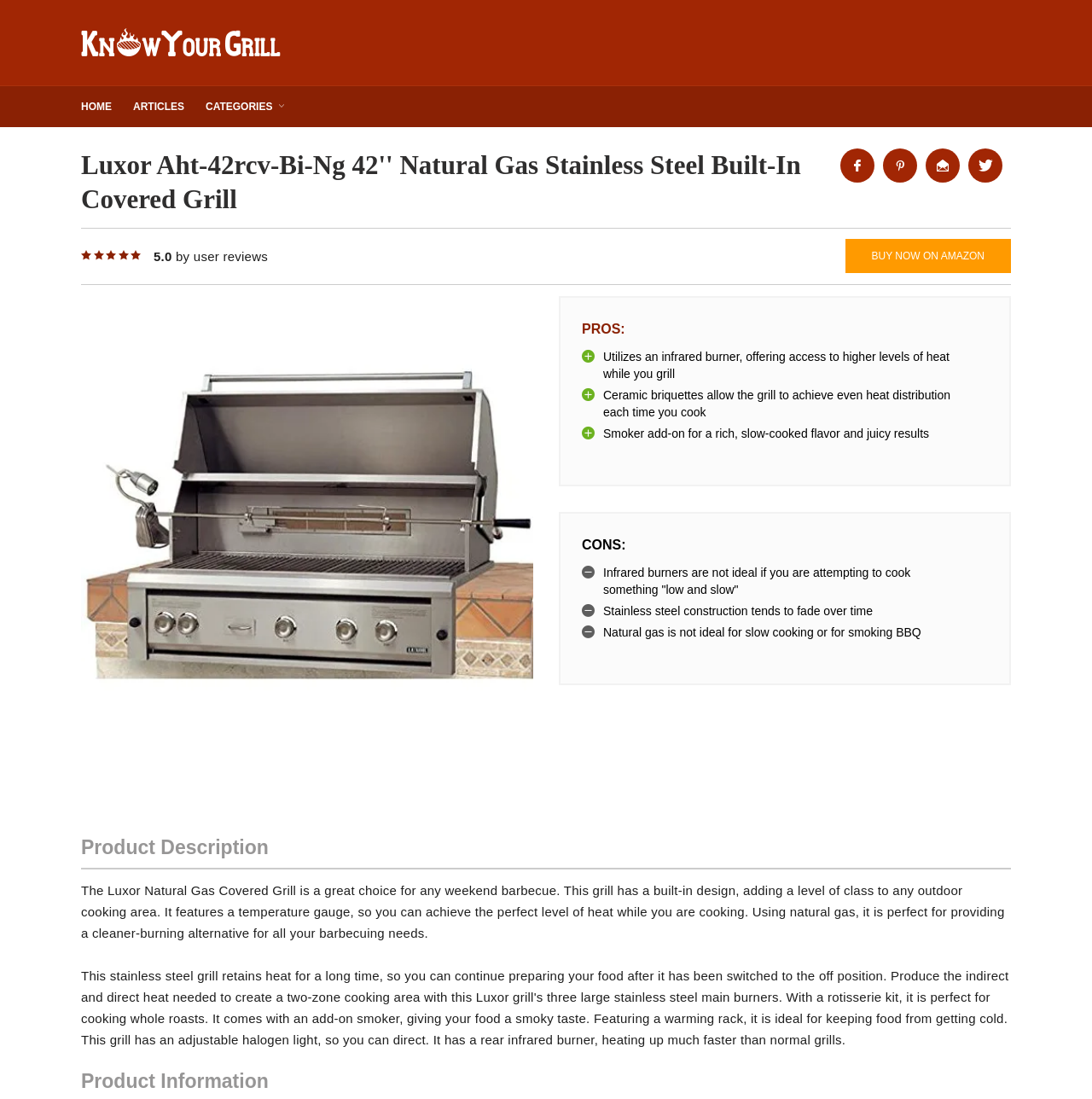Explain the features and main sections of the webpage comprehensively.

This webpage is about the Luxor Aht-42rcv-Bi-Ng 42'' Natural Gas Stainless Steel Built-In Covered Grill. At the top, there are several links, including "HOME", "ARTICLES", and "CATEGORIES", aligned horizontally. Below these links, there is a heading with the product name, followed by four social media links represented by icons.

Underneath the heading, there is a horizontal separator, and then a rating section with a "5.0" rating and a label "by user reviews". A "BUY NOW ON AMAZON" link is placed to the right of the rating section.

Below the rating section, there is another horizontal separator, and then a large image of the grill, taking up about half of the page width. To the right of the image, there are two sections labeled "PROS:" and "CONS:", each listing several points about the product. The pros include the use of an infrared burner, ceramic briquettes for even heat distribution, and a smoker add-on for slow-cooked flavor. The cons include the limitations of infrared burners for low and slow cooking, the tendency of stainless steel to fade over time, and the limitations of natural gas for slow cooking and smoking.

Further down the page, there is a section labeled "Product Description", followed by a horizontal separator. The product description text describes the grill as a great choice for weekend barbecues, highlighting its built-in design, temperature gauge, and natural gas fuel. Finally, there is a "Product Information" section at the bottom of the page.